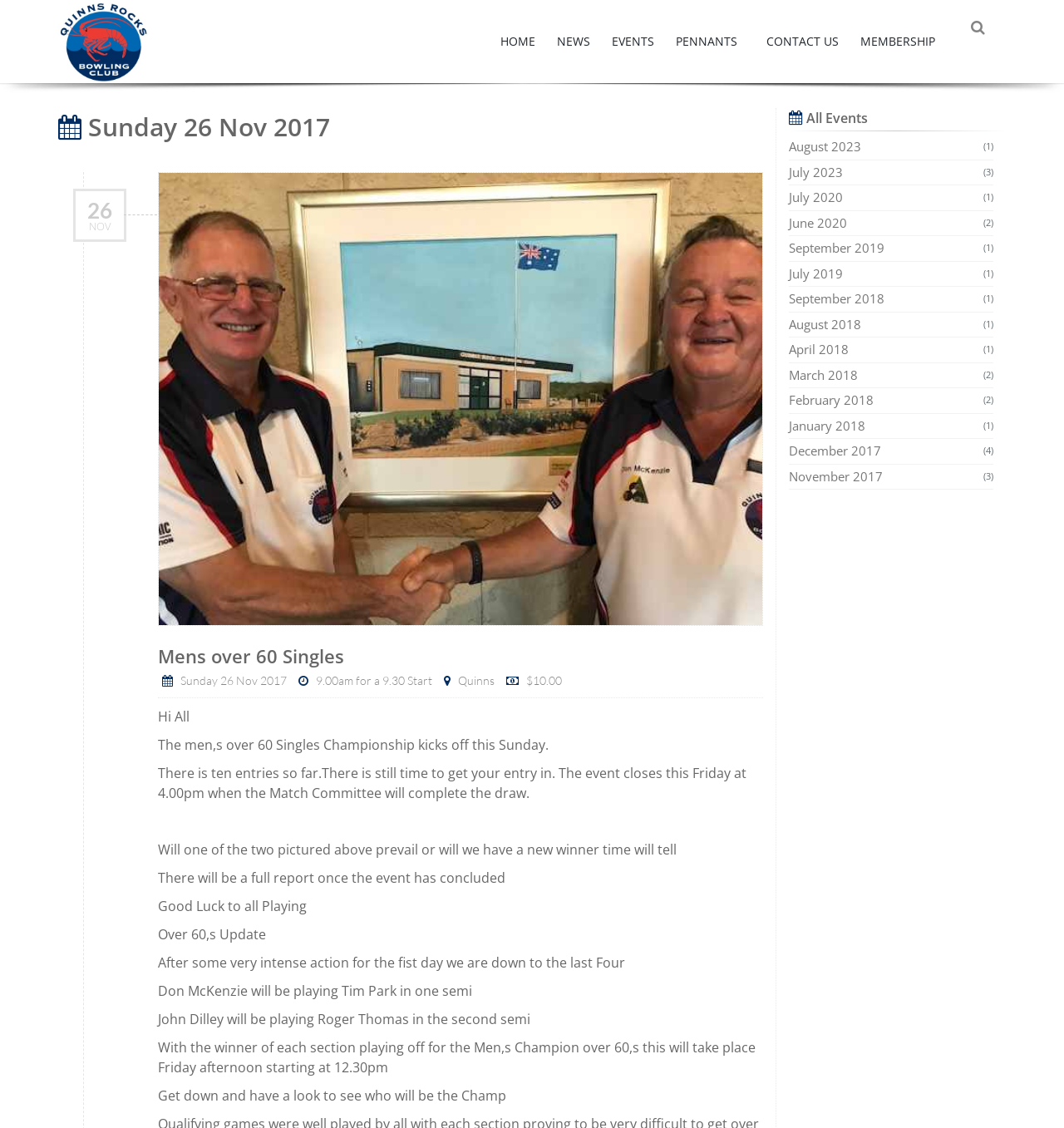Based on the element description "BACK", predict the bounding box coordinates of the UI element.

None